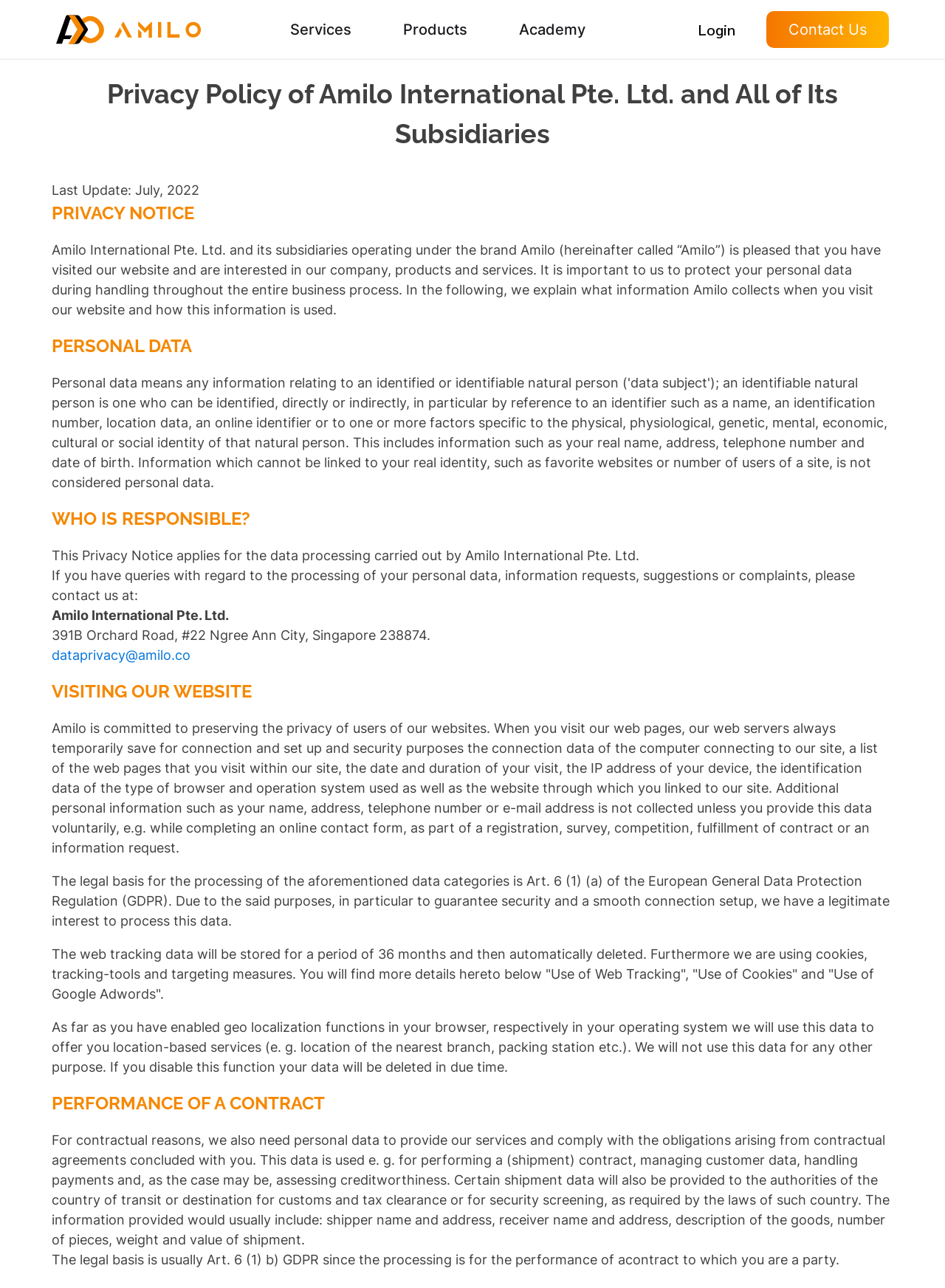Answer the question using only one word or a concise phrase: Who is responsible for data processing?

Amilo International Pte. Ltd.